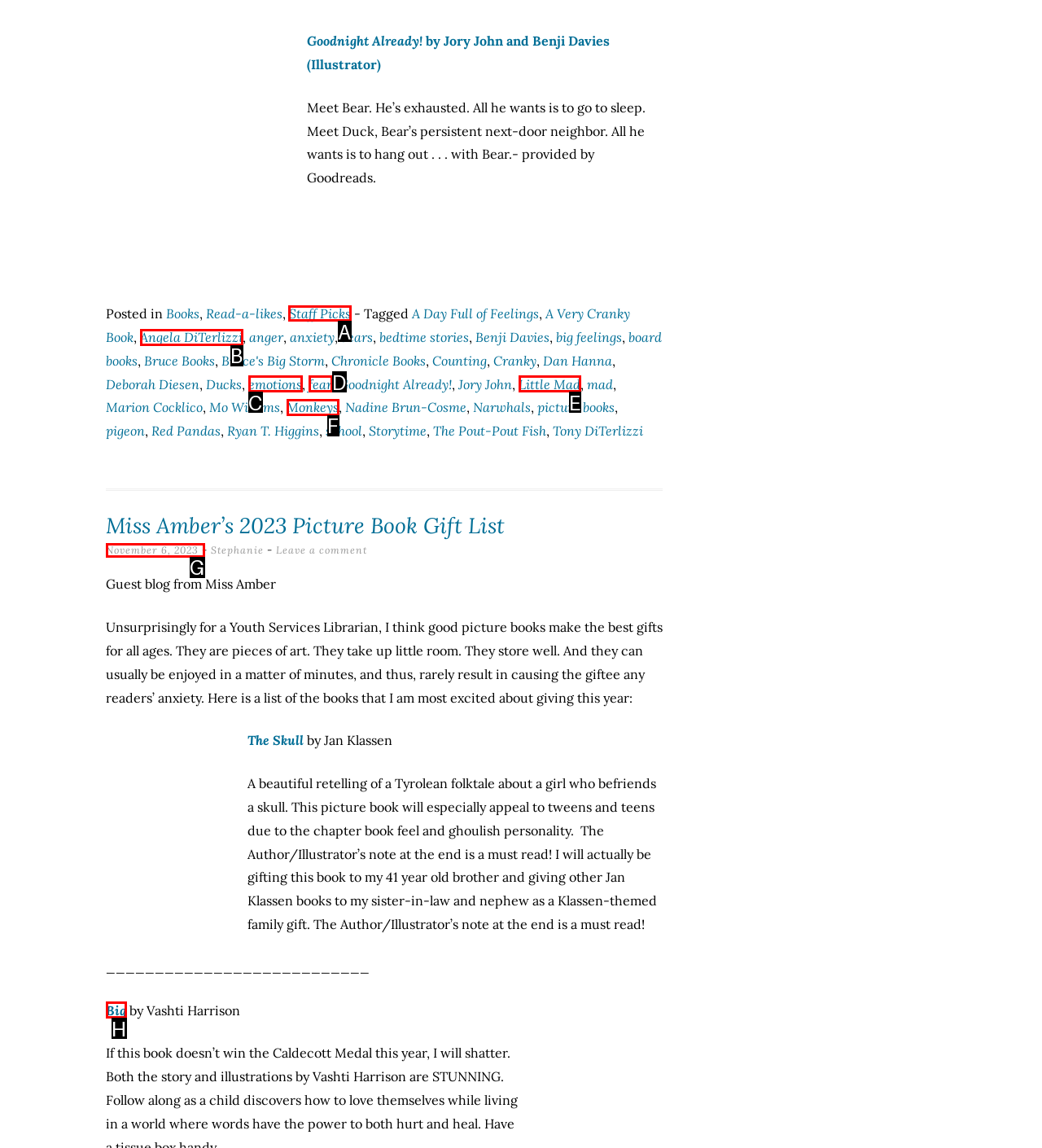From the given options, choose the one to complete the task: Click on the link 'Staff Picks'
Indicate the letter of the correct option.

A